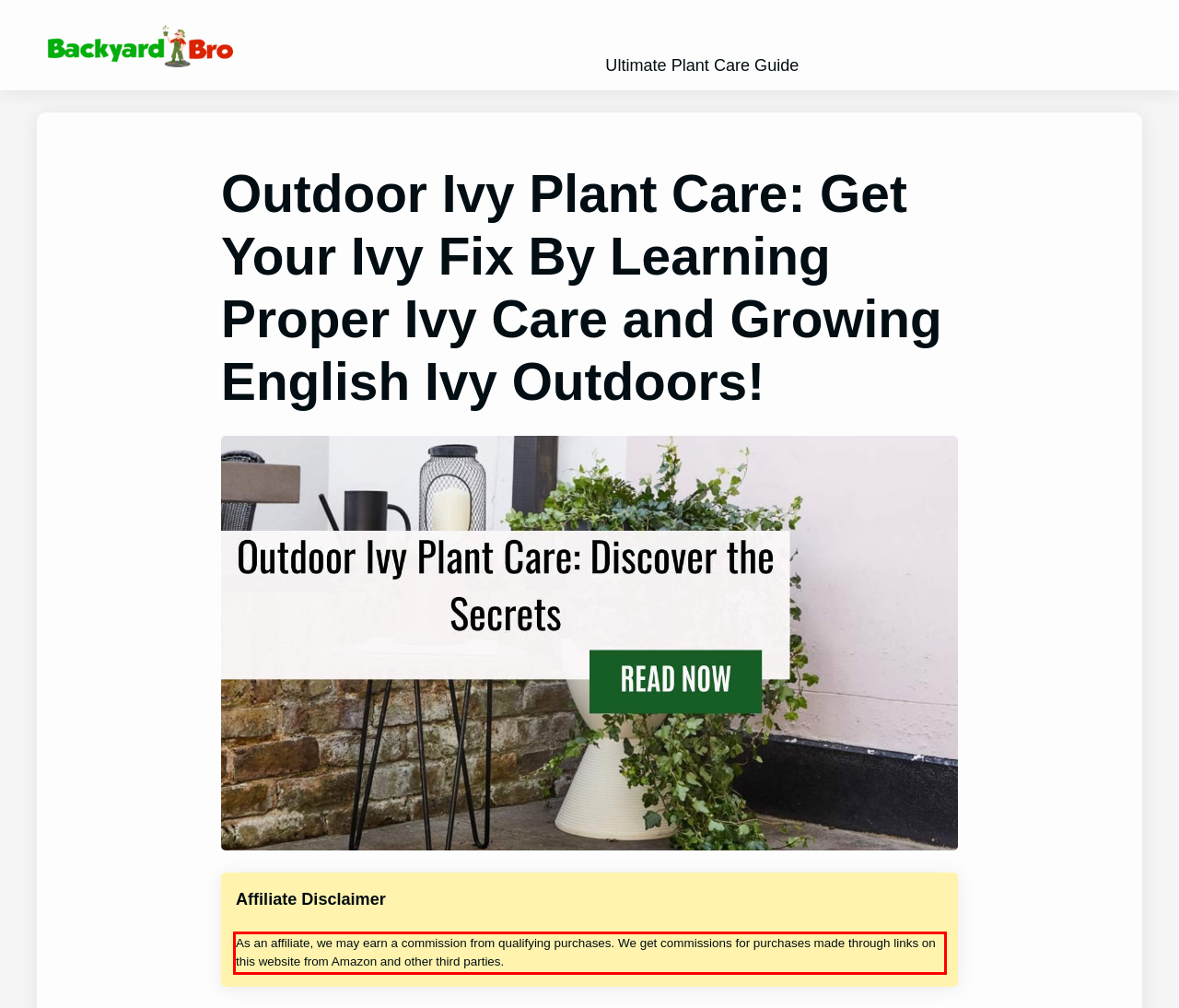Using OCR, extract the text content found within the red bounding box in the given webpage screenshot.

As an affiliate, we may earn a commission from qualifying purchases. We get commissions for purchases made through links on this website from Amazon and other third parties.